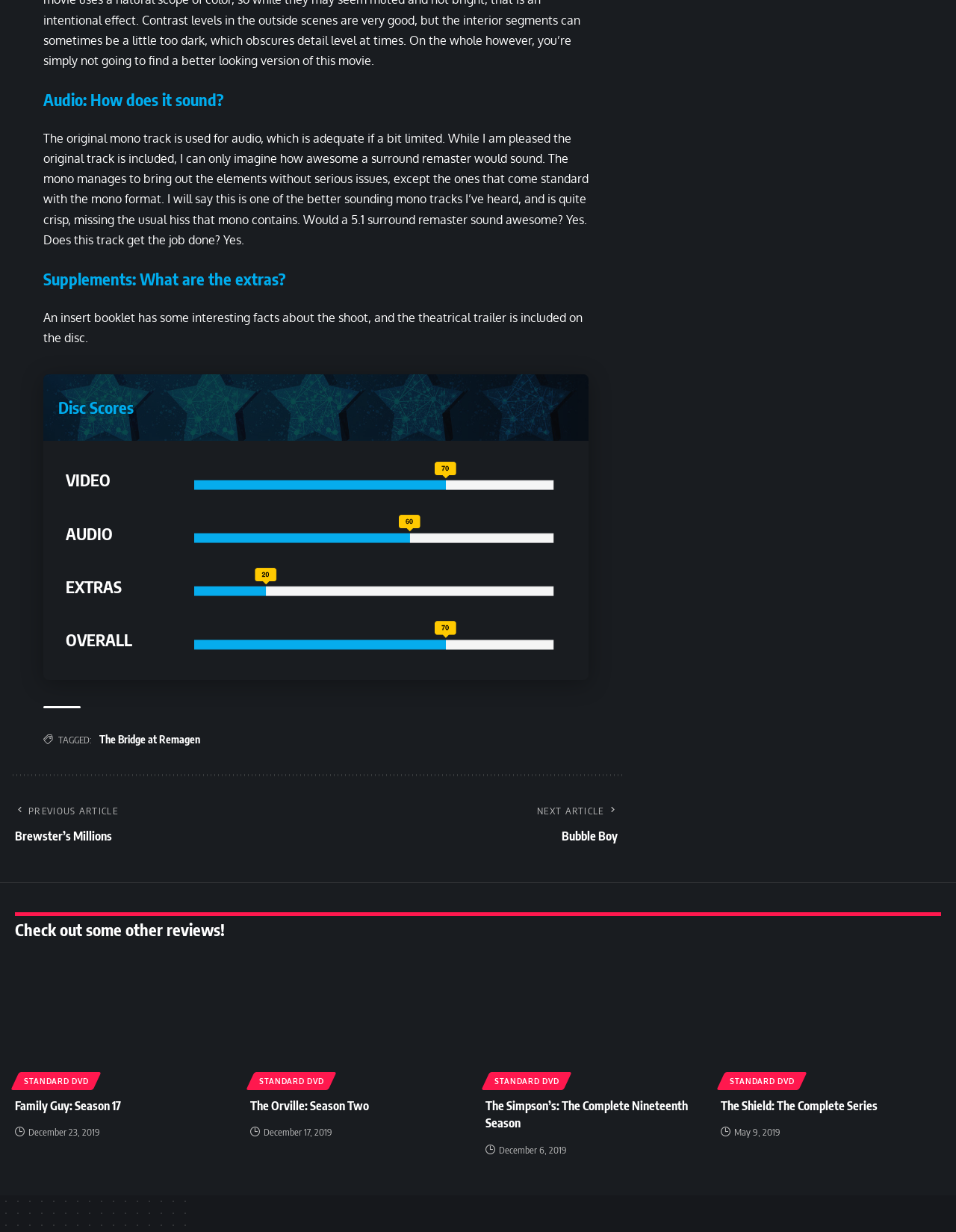Determine the bounding box coordinates of the UI element that matches the following description: "Standard DVD". The coordinates should be four float numbers between 0 and 1 in the format [left, top, right, bottom].

[0.262, 0.87, 0.348, 0.885]